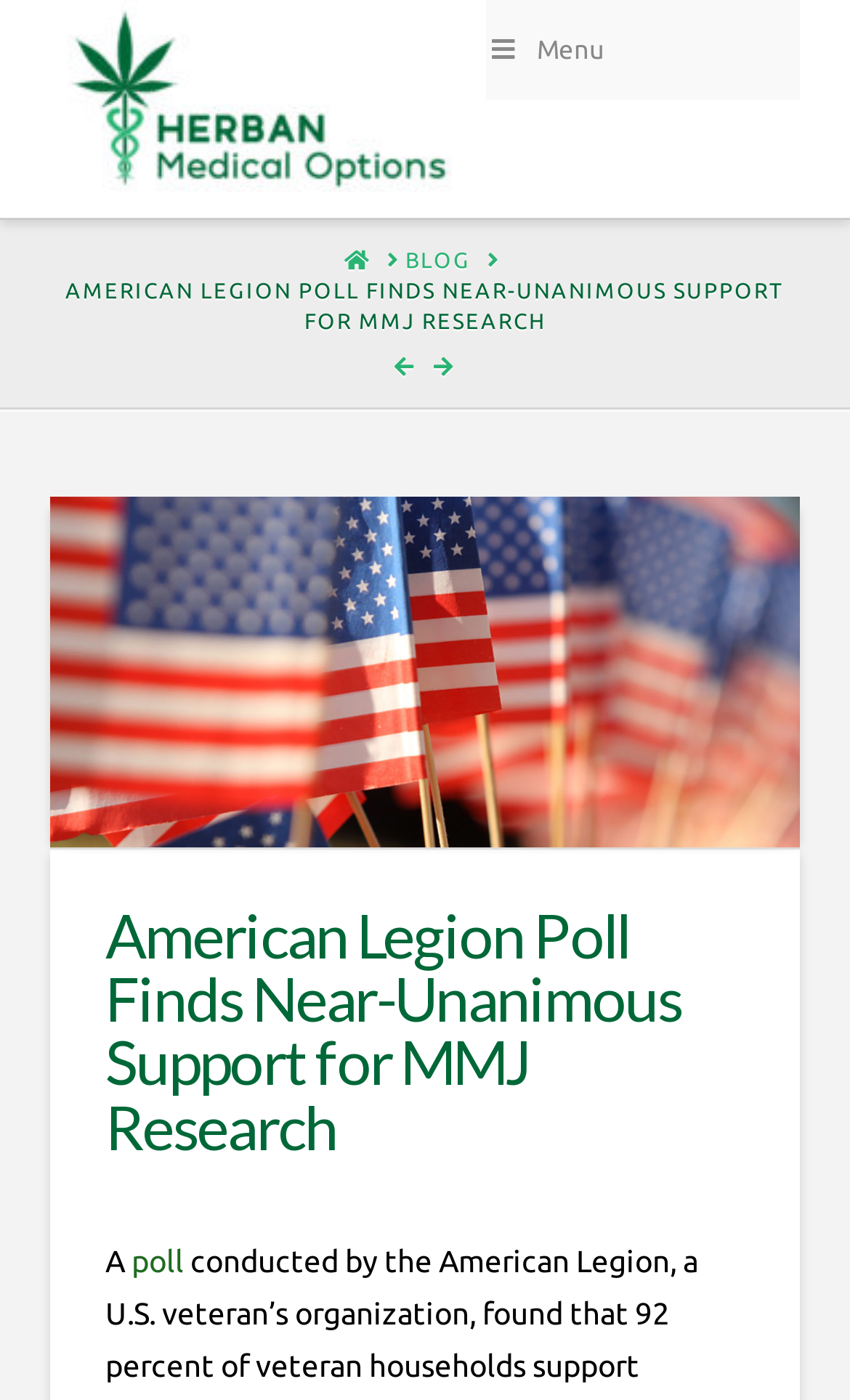How many navigation links are in the breadcrumb?
Please provide a single word or phrase answer based on the image.

3